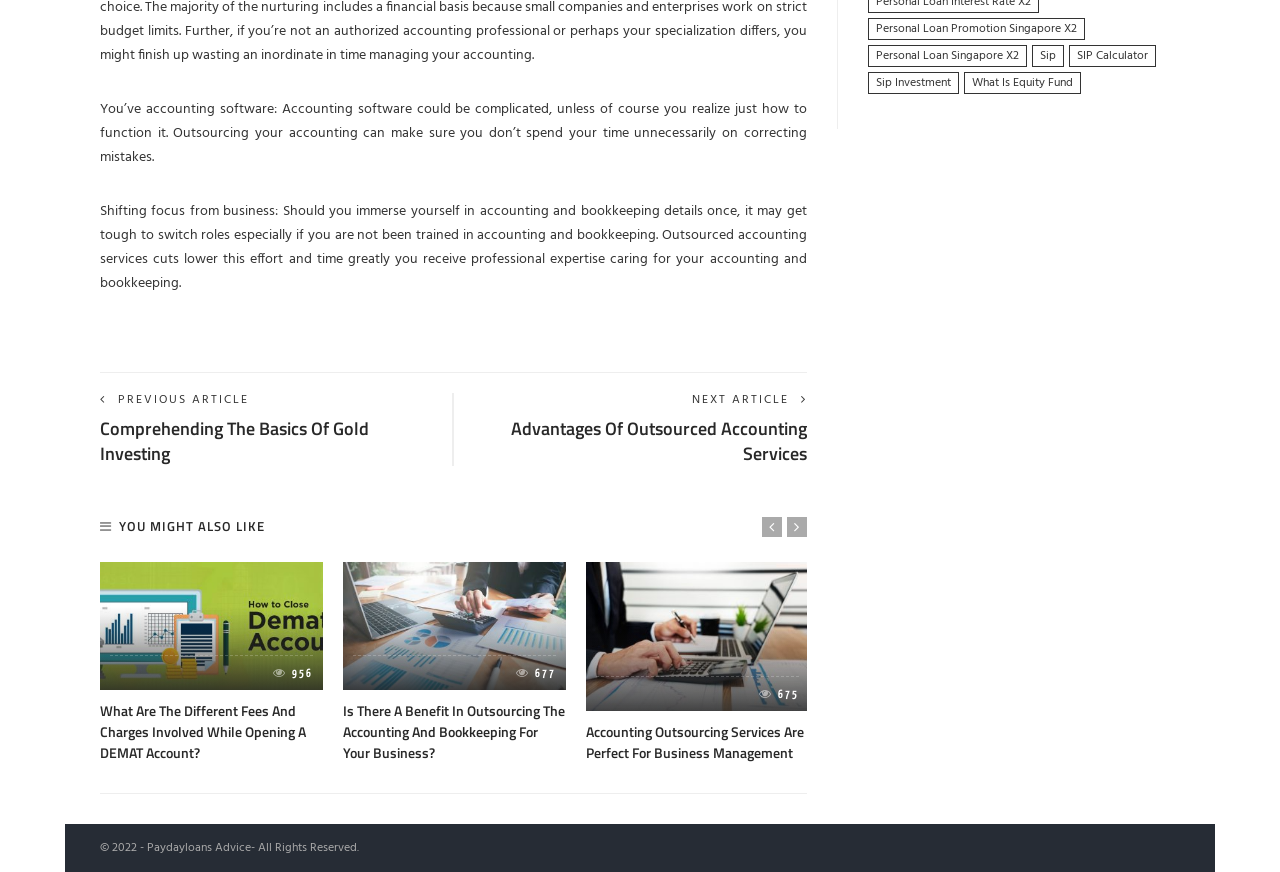What is the relationship between accounting and bookkeeping?
Use the image to give a comprehensive and detailed response to the question.

The static text elements on the webpage mention accounting and bookkeeping together, suggesting that they are related concepts. The text also mentions that outsourcing accounting services can help with bookkeeping, implying a connection between the two.